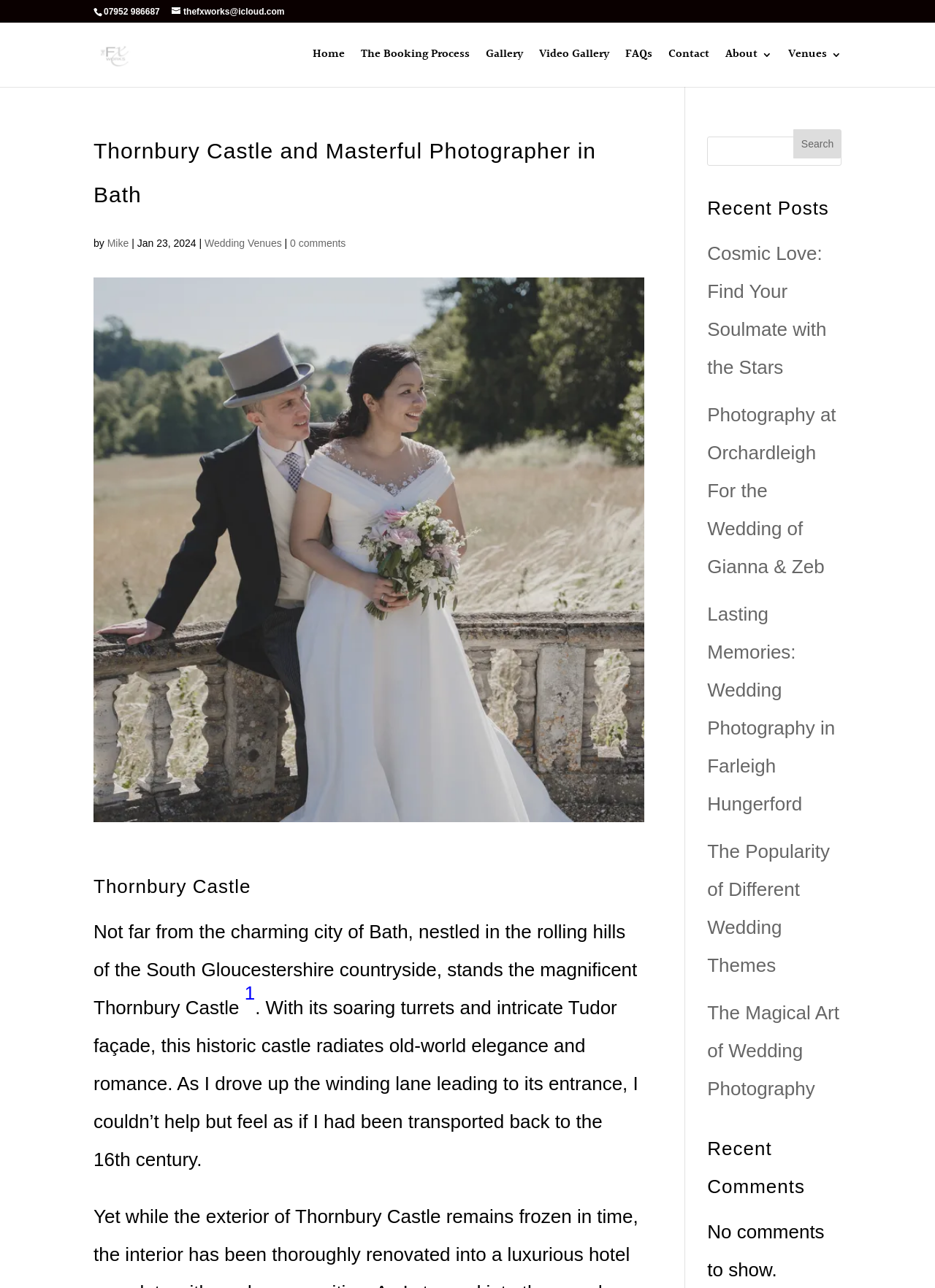Please locate the clickable area by providing the bounding box coordinates to follow this instruction: "Search for something".

[0.756, 0.106, 0.9, 0.129]